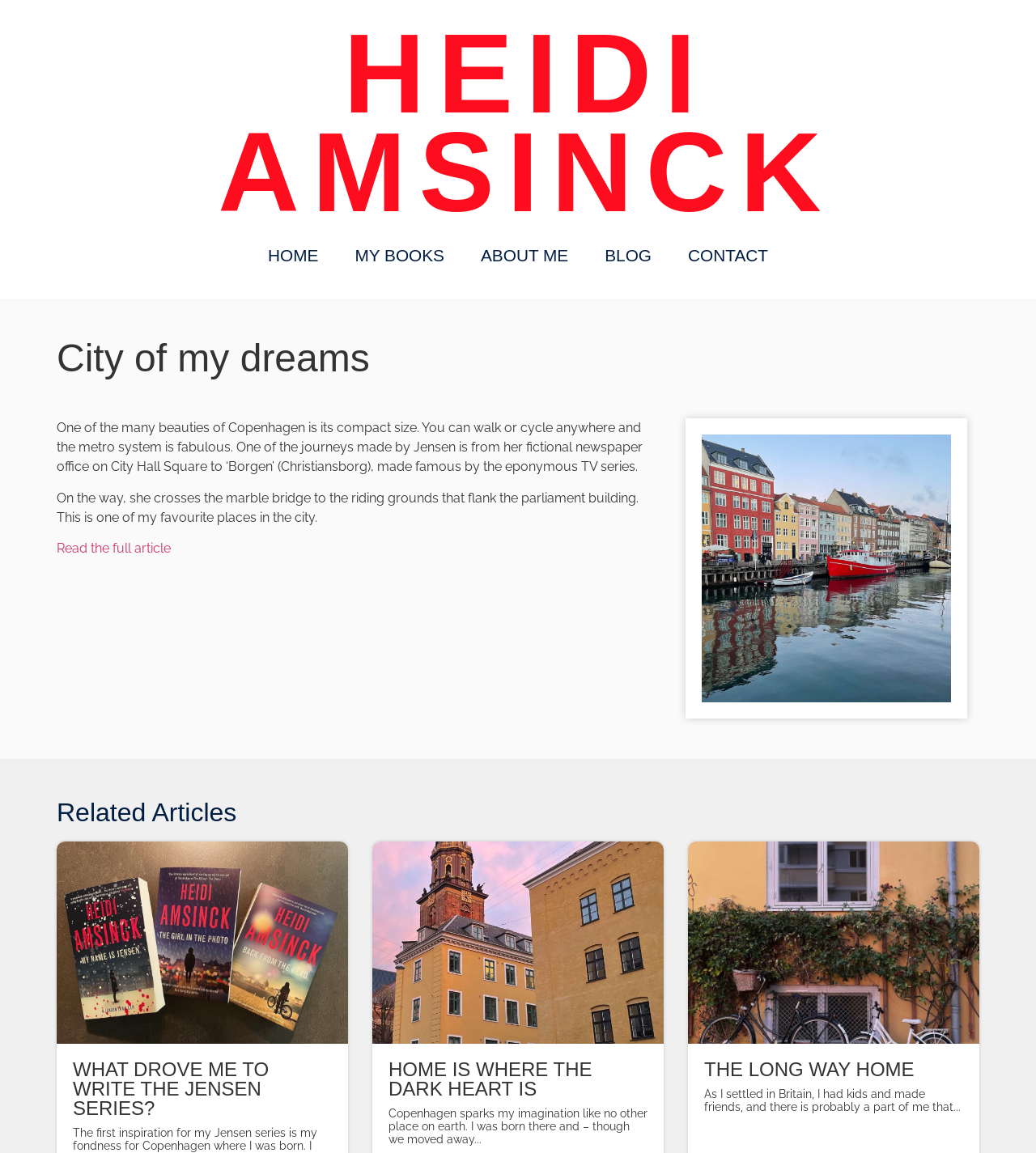What is the topic of the article?
Please provide a comprehensive answer based on the details in the screenshot.

The topic of the article is Copenhagen, as indicated by the text 'One of the many beauties of Copenhagen is its compact size...'. This text is a descriptive passage that sets the tone for the rest of the article, which appears to be about the author's experiences in Copenhagen.